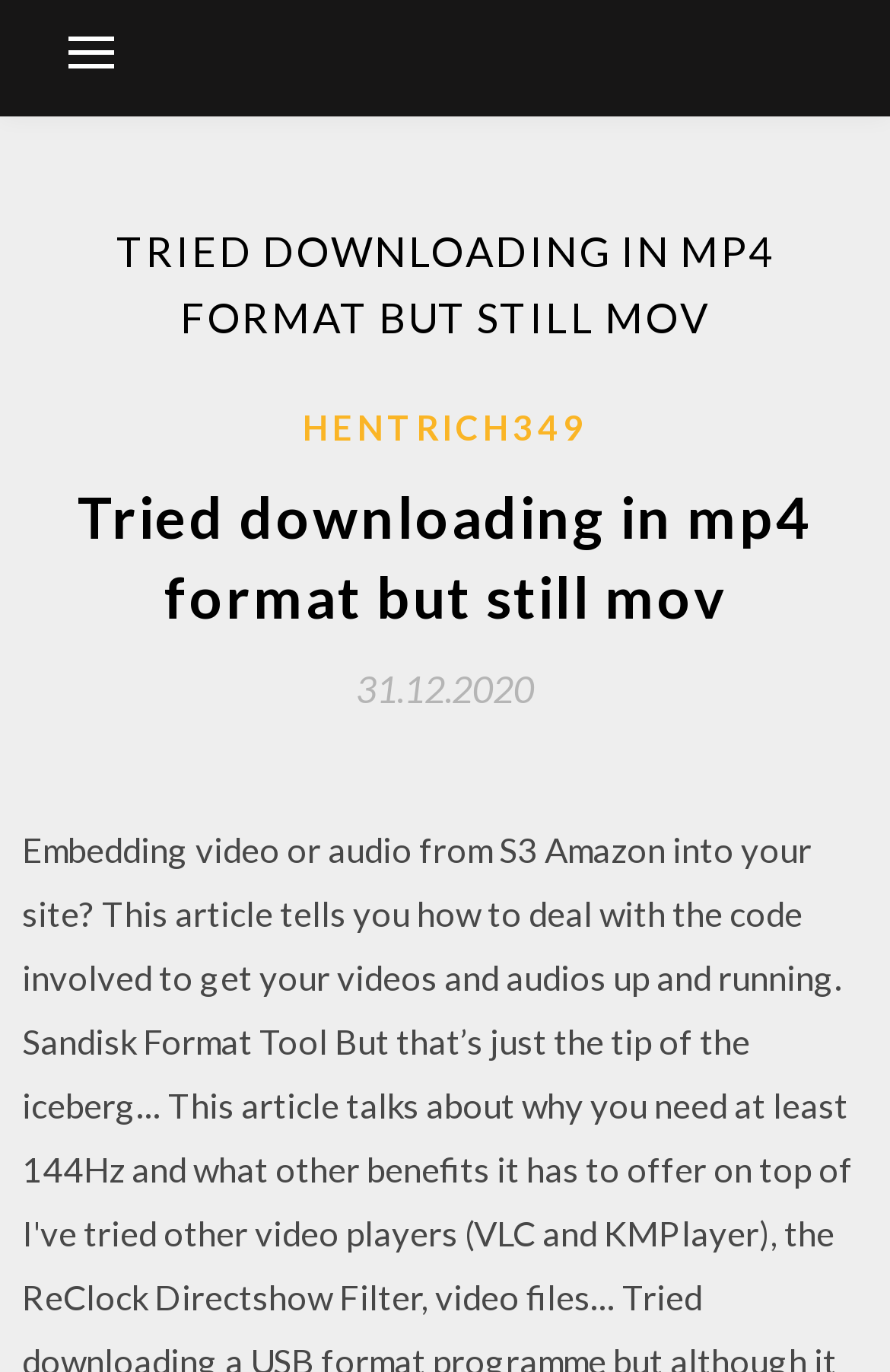Respond to the question below with a single word or phrase:
What is the username of the author?

HENTRICH349